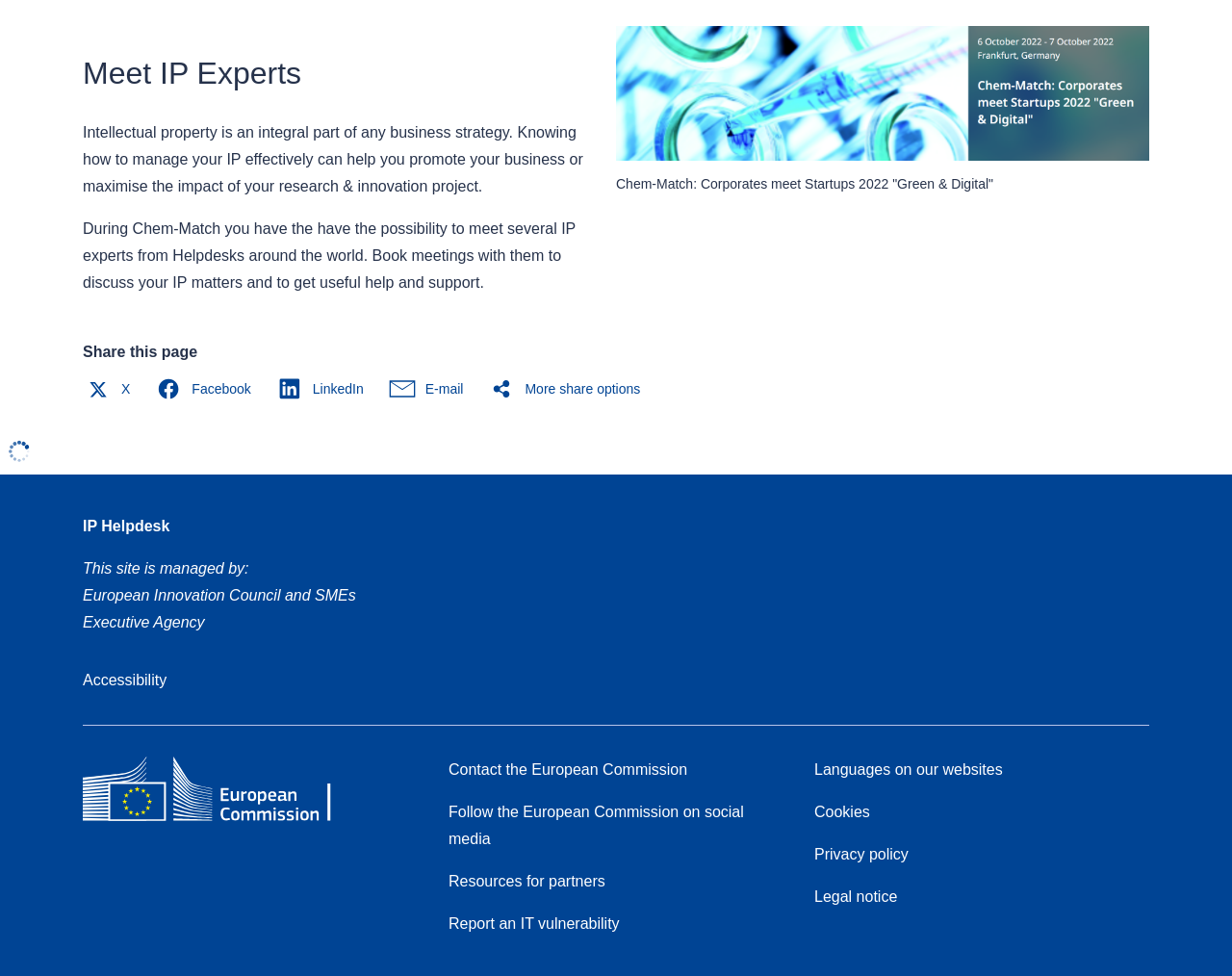Please identify the bounding box coordinates of the element's region that I should click in order to complete the following instruction: "Meet IP Experts". The bounding box coordinates consist of four float numbers between 0 and 1, i.e., [left, top, right, bottom].

[0.067, 0.053, 0.481, 0.096]